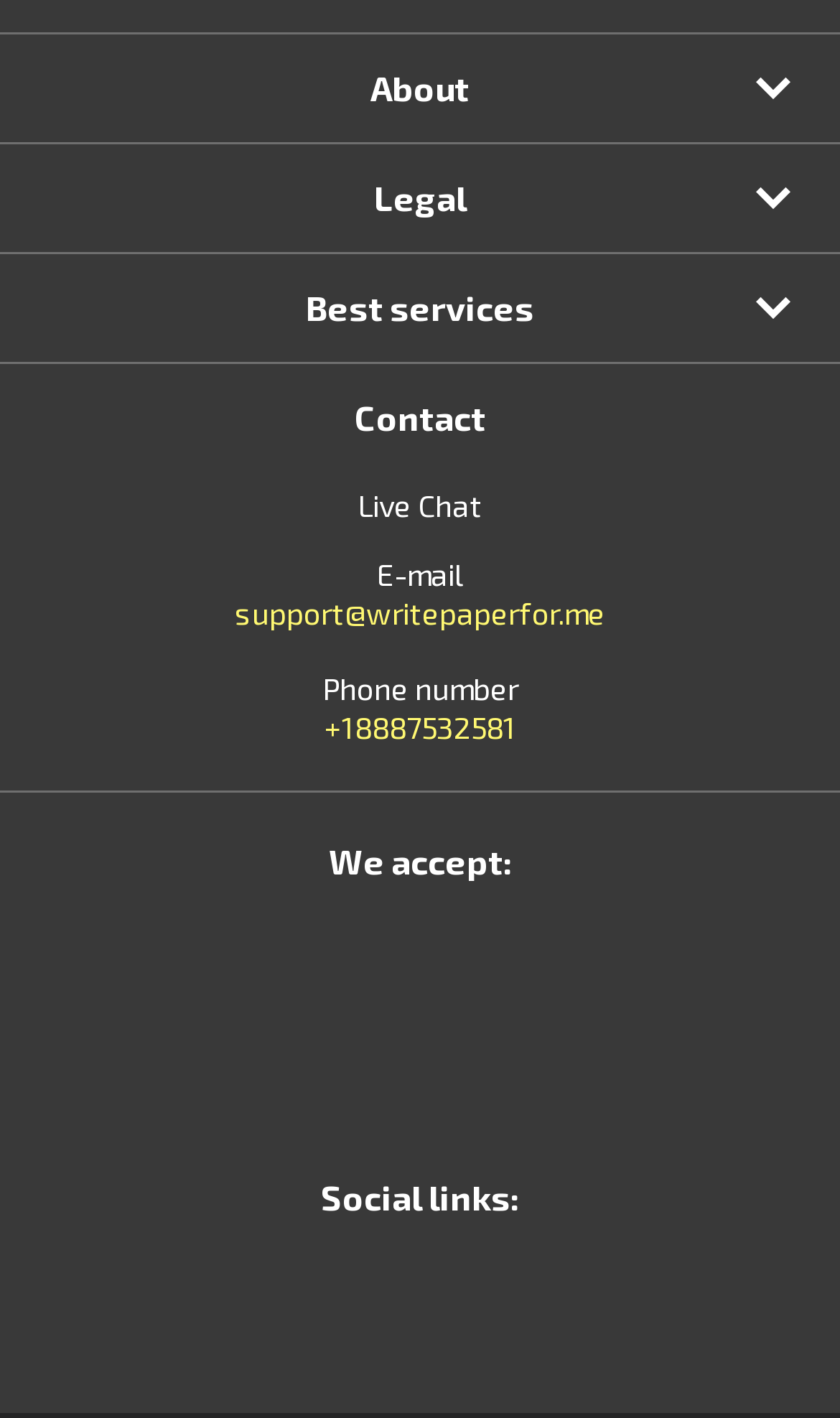What are the benefits of using professional writing services?
Answer the question with a detailed explanation, including all necessary information.

The webpage lists three benefits of using professional writing services: saving hours every week, boosting grades, and enhancing college experience. These benefits are mentioned in the introductory section of the webpage.